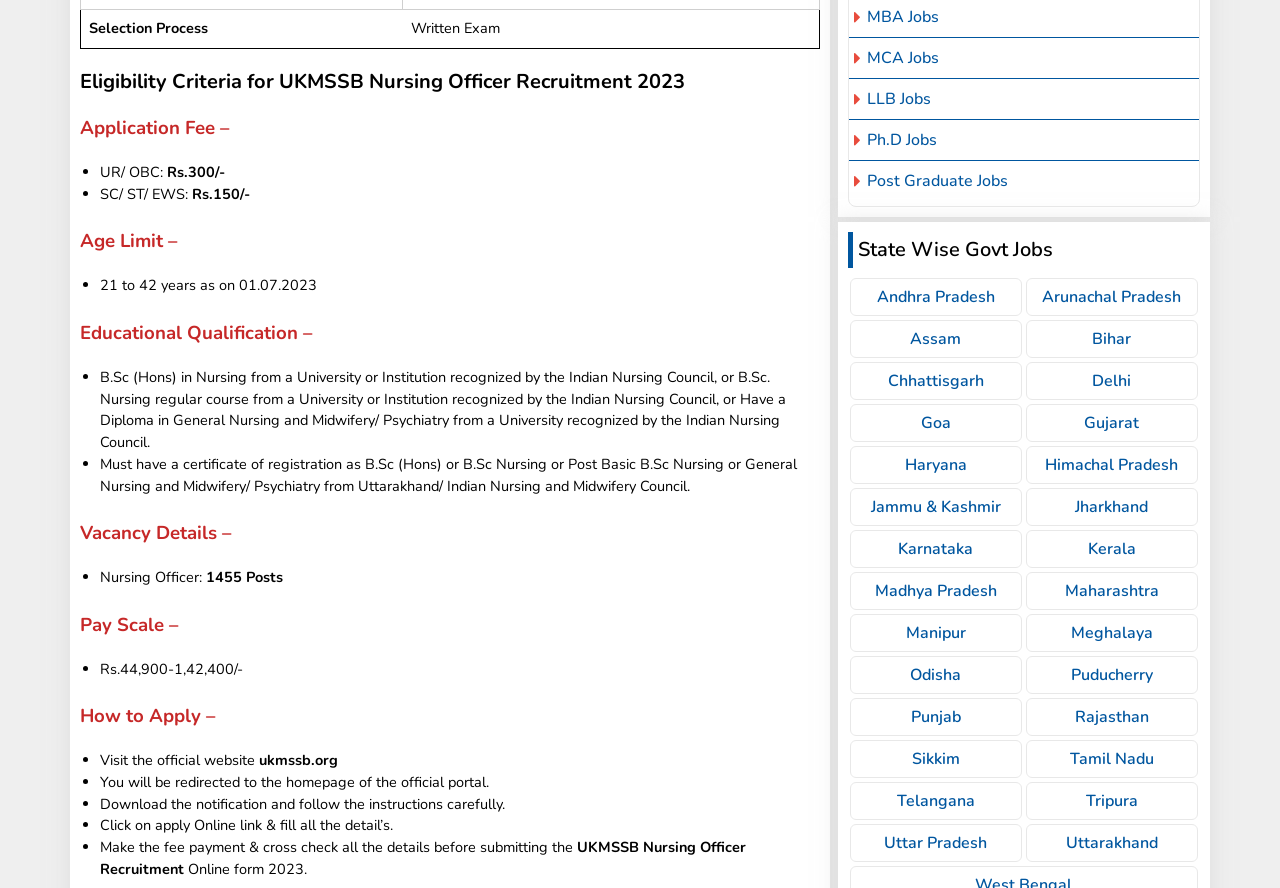Determine the bounding box coordinates for the clickable element required to fulfill the instruction: "Click on the 'Apply Online' link". Provide the coordinates as four float numbers between 0 and 1, i.e., [left, top, right, bottom].

[0.078, 0.918, 0.307, 0.941]